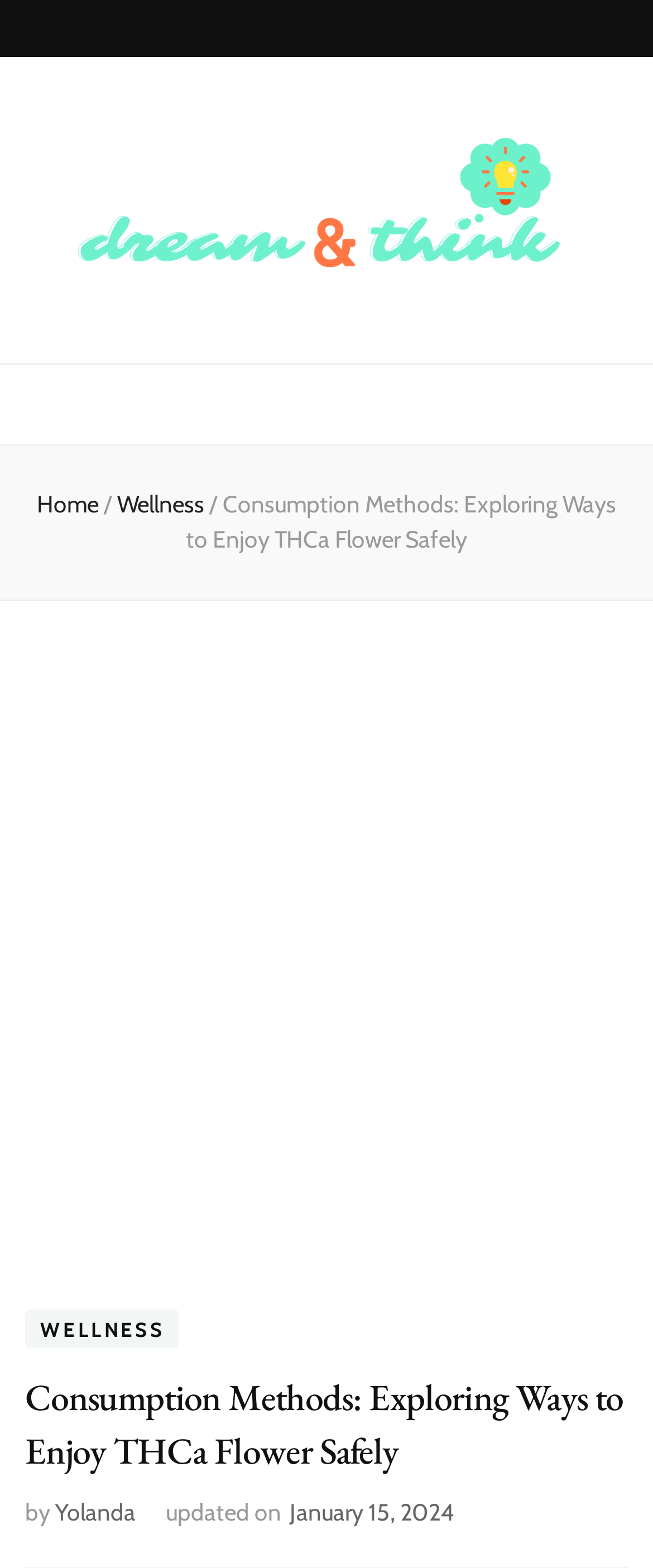Locate the bounding box coordinates of the item that should be clicked to fulfill the instruction: "visit Yolanda's profile".

[0.085, 0.955, 0.208, 0.974]